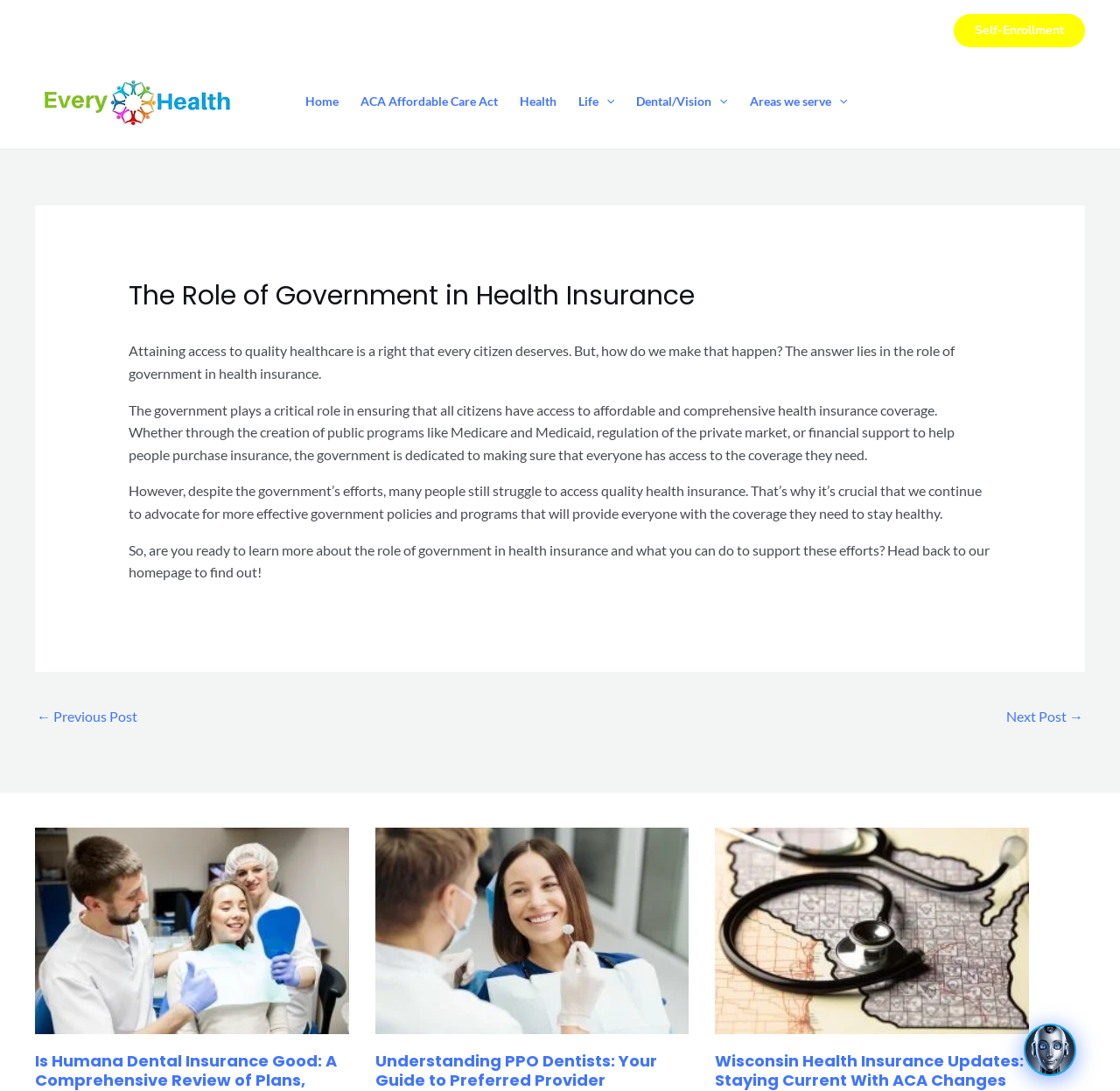Indicate the bounding box coordinates of the element that must be clicked to execute the instruction: "Click on the 'Self-Enrollment' link". The coordinates should be given as four float numbers between 0 and 1, i.e., [left, top, right, bottom].

[0.852, 0.013, 0.969, 0.043]